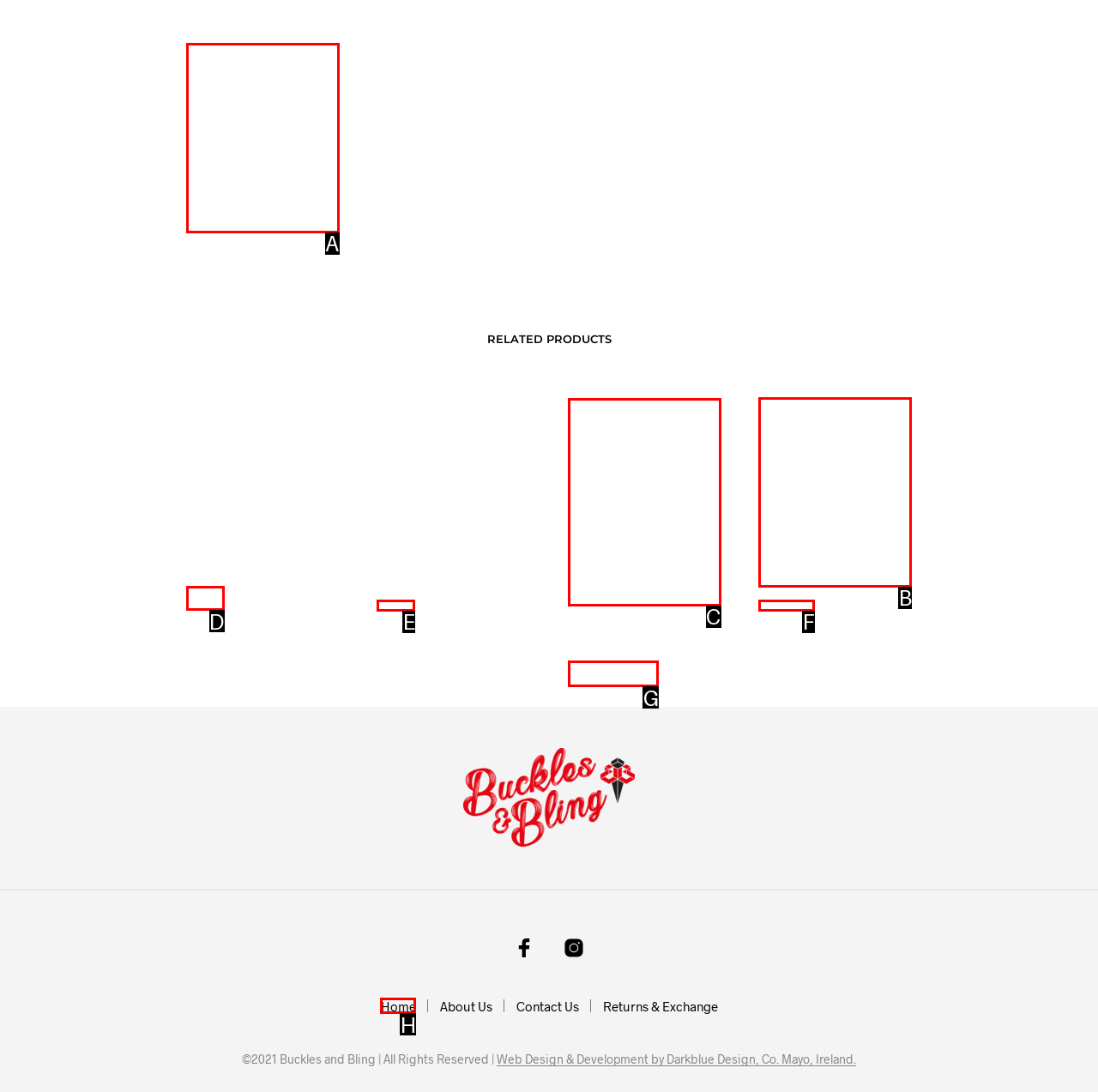Choose the HTML element that should be clicked to achieve this task: View Brigid Wig details
Respond with the letter of the correct choice.

D